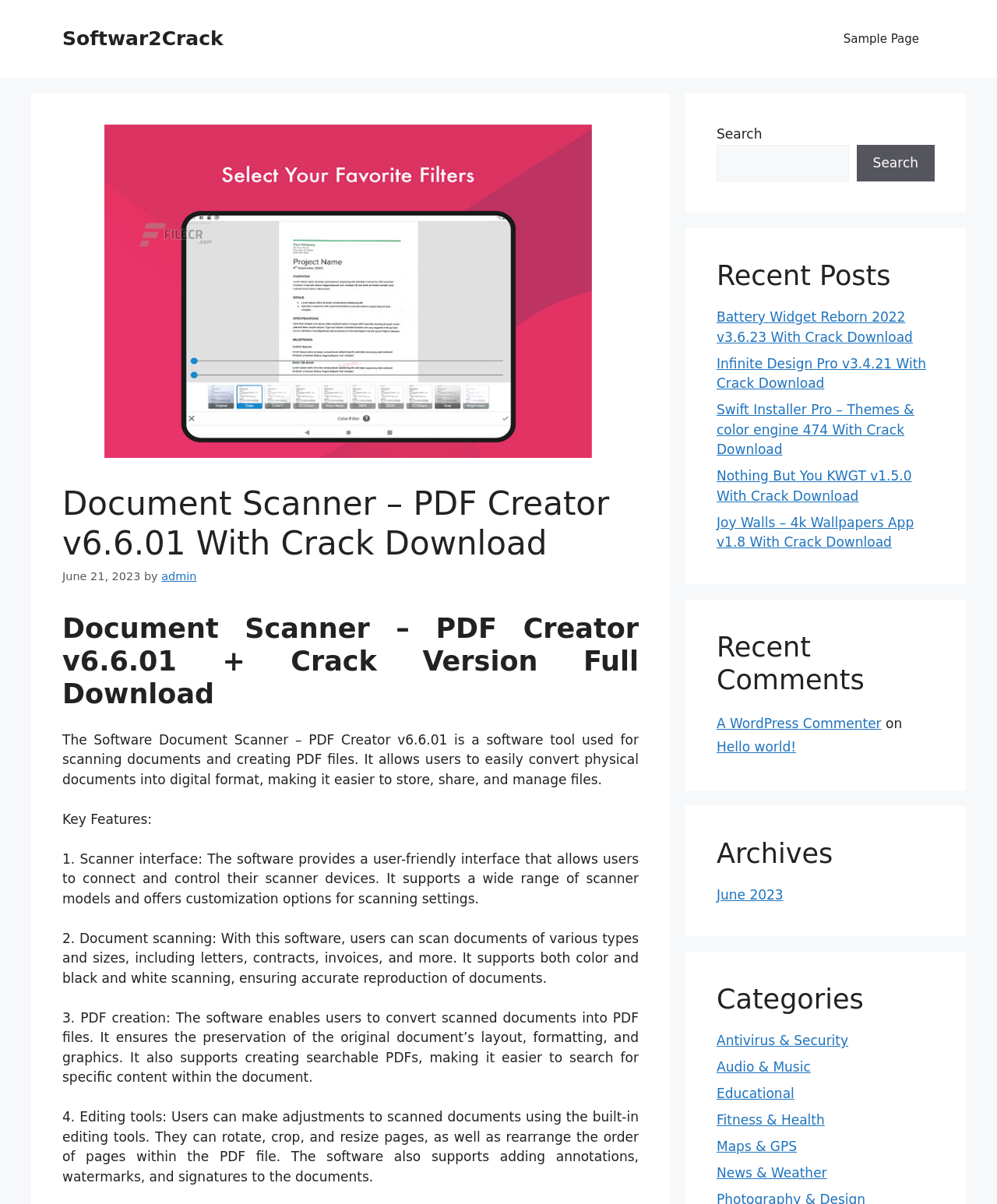Please find the bounding box coordinates of the element that you should click to achieve the following instruction: "Visit Sample Page". The coordinates should be presented as four float numbers between 0 and 1: [left, top, right, bottom].

[0.83, 0.013, 0.938, 0.052]